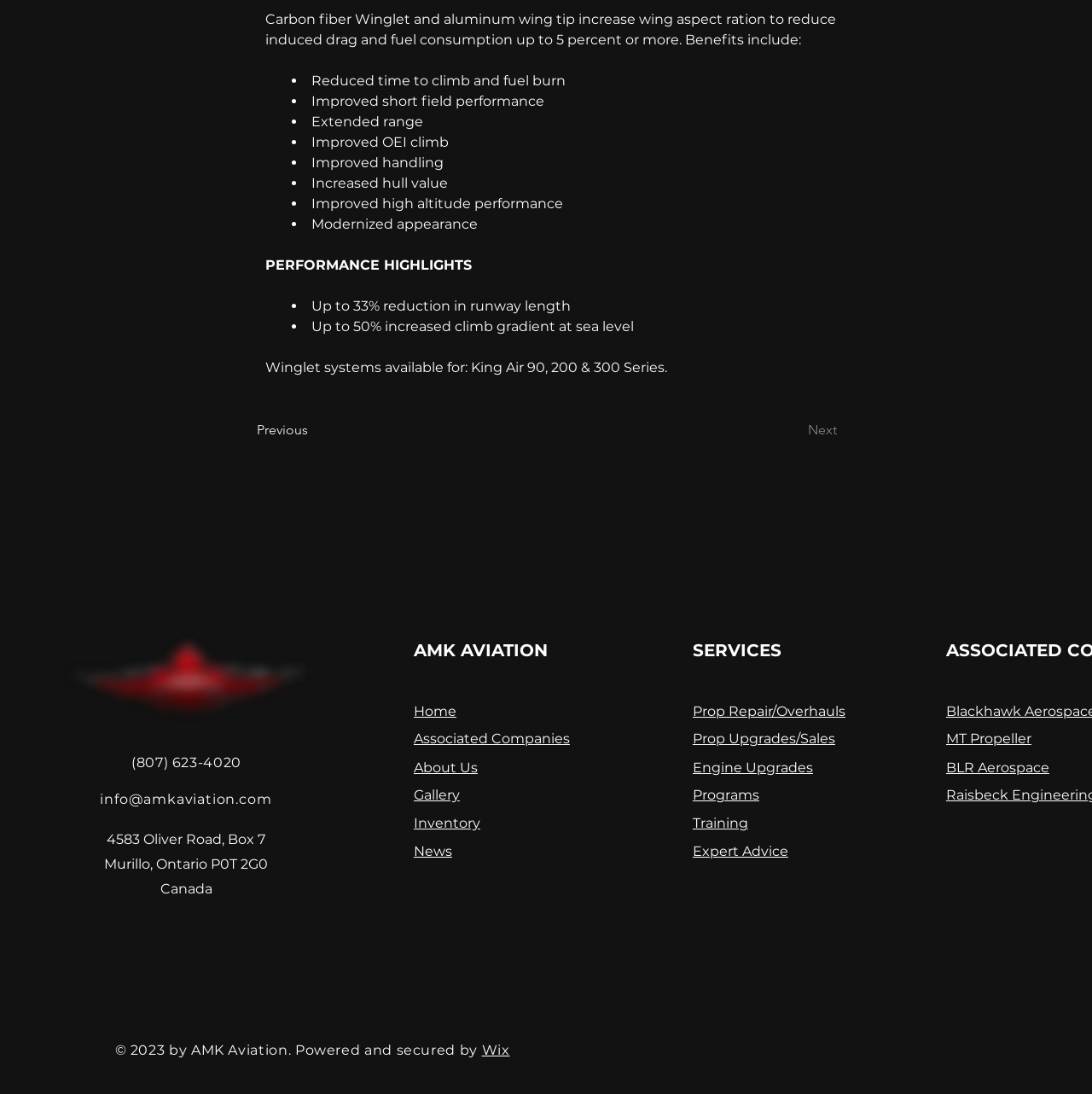Provide the bounding box coordinates of the HTML element this sentence describes: "Prop Repair/Overhauls". The bounding box coordinates consist of four float numbers between 0 and 1, i.e., [left, top, right, bottom].

[0.634, 0.643, 0.774, 0.657]